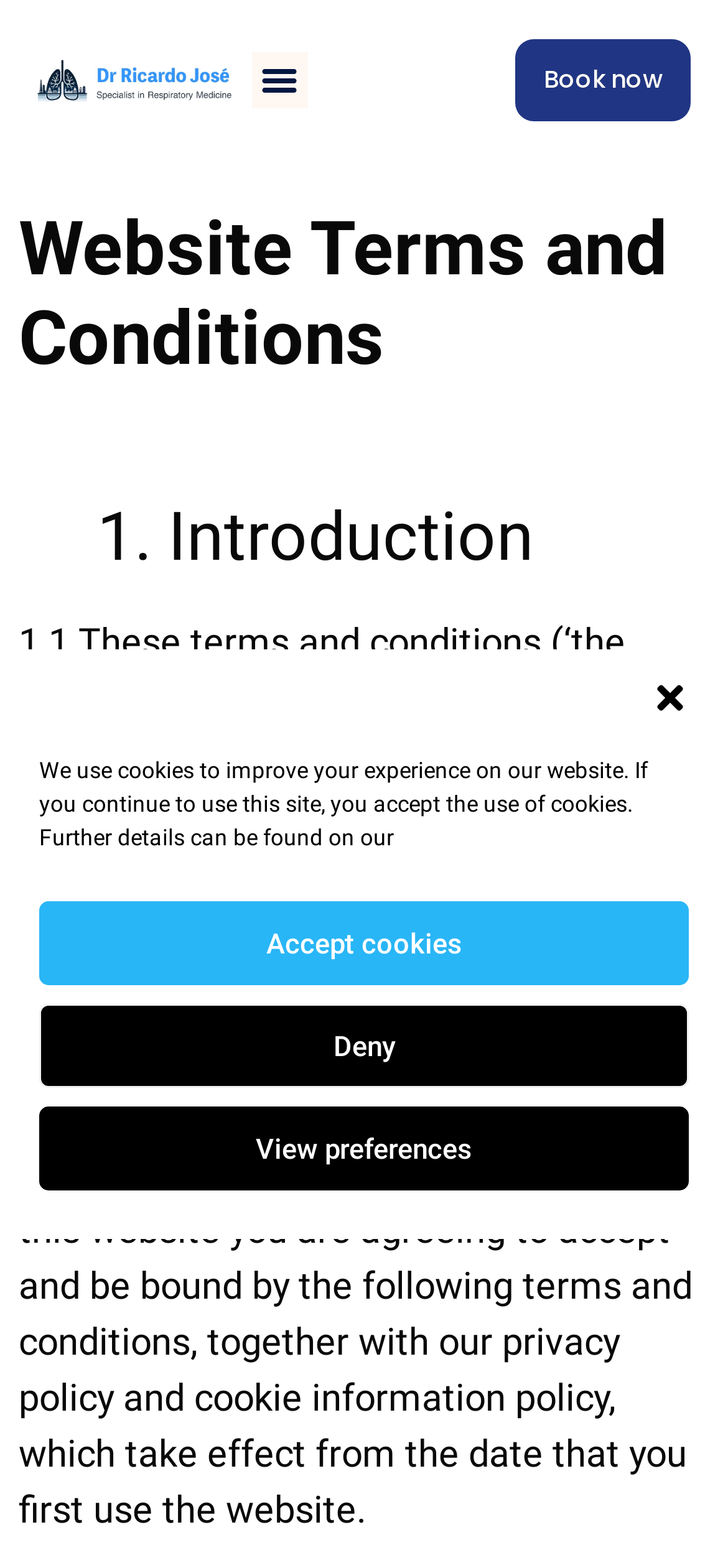From the webpage screenshot, identify the region described by Accept cookies. Provide the bounding box coordinates as (top-left x, top-left y, bottom-right x, bottom-right y), with each value being a floating point number between 0 and 1.

[0.054, 0.575, 0.946, 0.628]